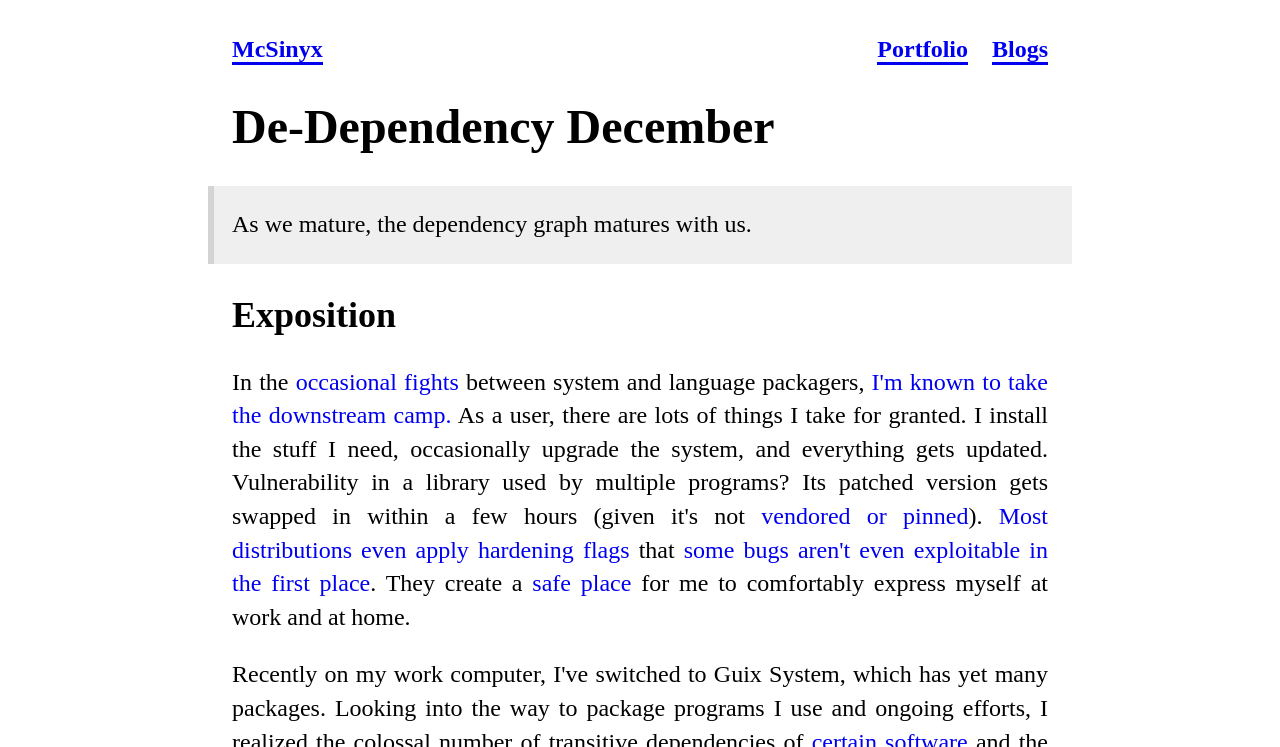Locate the bounding box coordinates of the area that needs to be clicked to fulfill the following instruction: "go to McSinyx homepage". The coordinates should be in the format of four float numbers between 0 and 1, namely [left, top, right, bottom].

[0.181, 0.048, 0.252, 0.087]